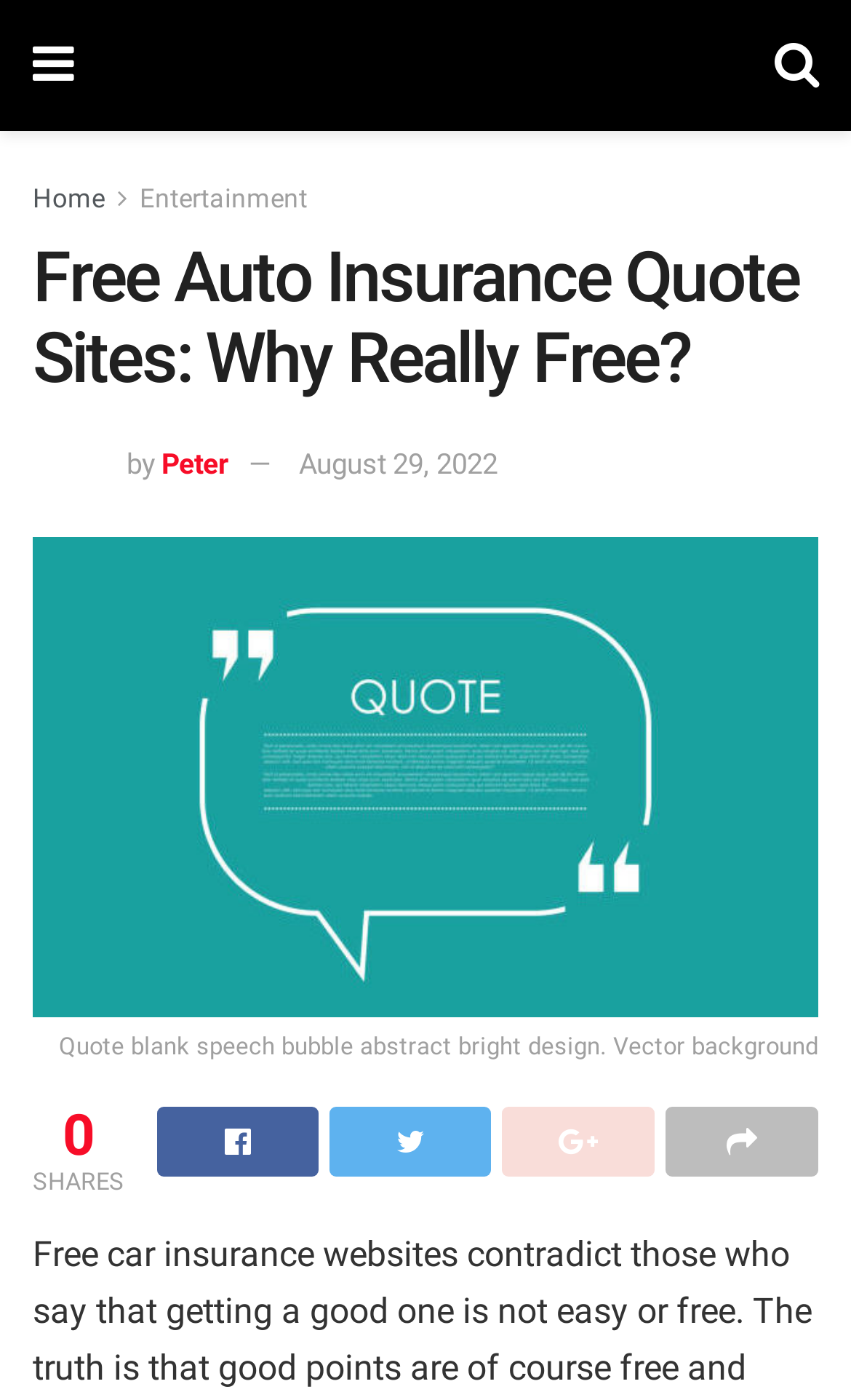Determine the bounding box for the HTML element described here: "Share on Facebook". The coordinates should be given as [left, top, right, bottom] with each number being a float between 0 and 1.

[0.185, 0.79, 0.374, 0.84]